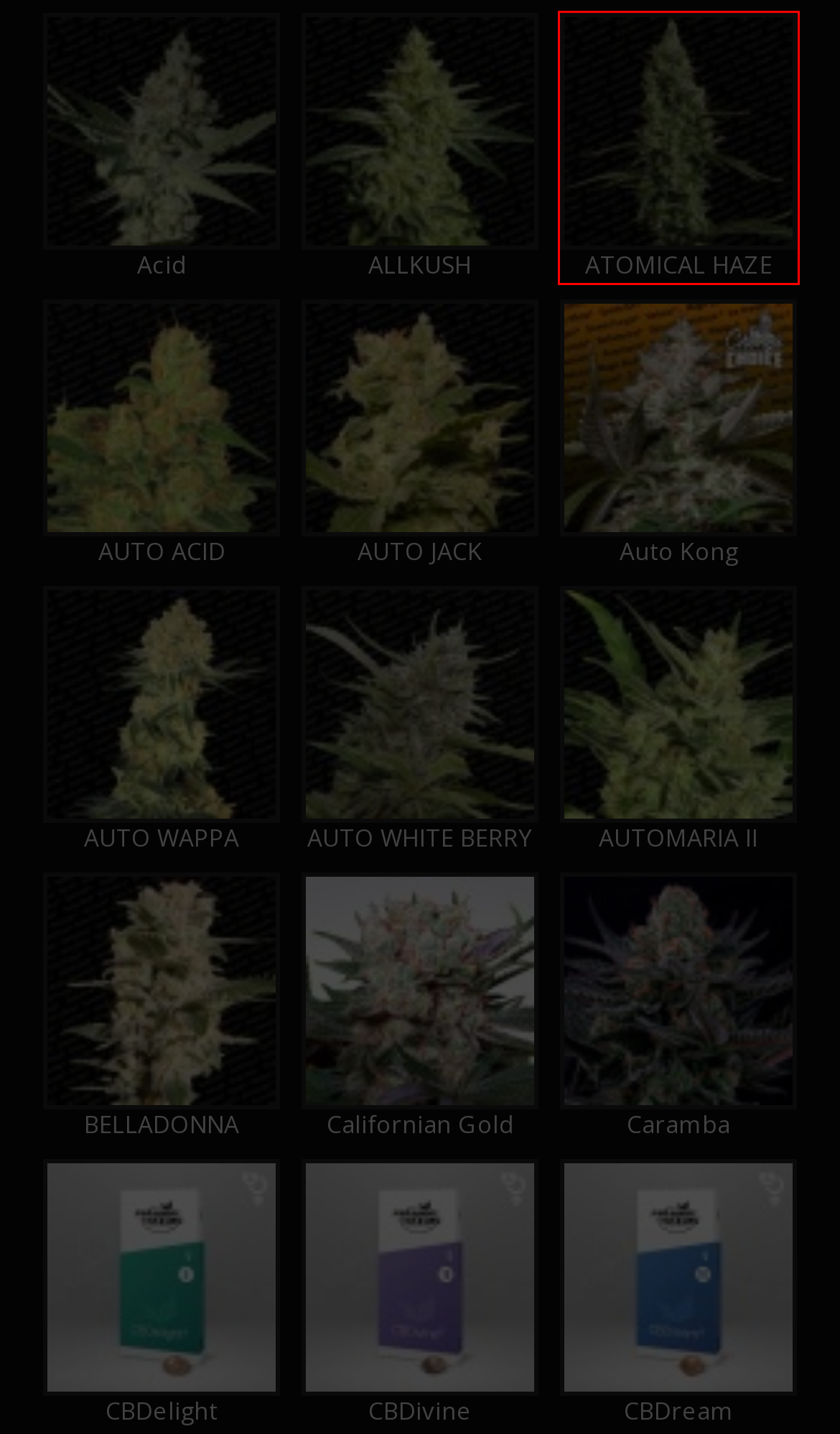You have a screenshot of a webpage with a red bounding box around an element. Choose the best matching webpage description that would appear after clicking the highlighted element. Here are the candidates:
A. Caramba - Samsara Seeds - Root Catalog
B. CBDelight - Samsara Seeds - Root Catalog
C. AUTO WHITE BERRY - Samsara Seeds - Root Catalog
D. ALLKUSH - Samsara Seeds - Root Catalog
E. ATOMICAL HAZE - Samsara Seeds - Root Catalog
F. Acid - Samsara Seeds - Root Catalog
G. BELLADONNA - Samsara Seeds - Root Catalog
H. AUTO WAPPA - Samsara Seeds - Root Catalog

E